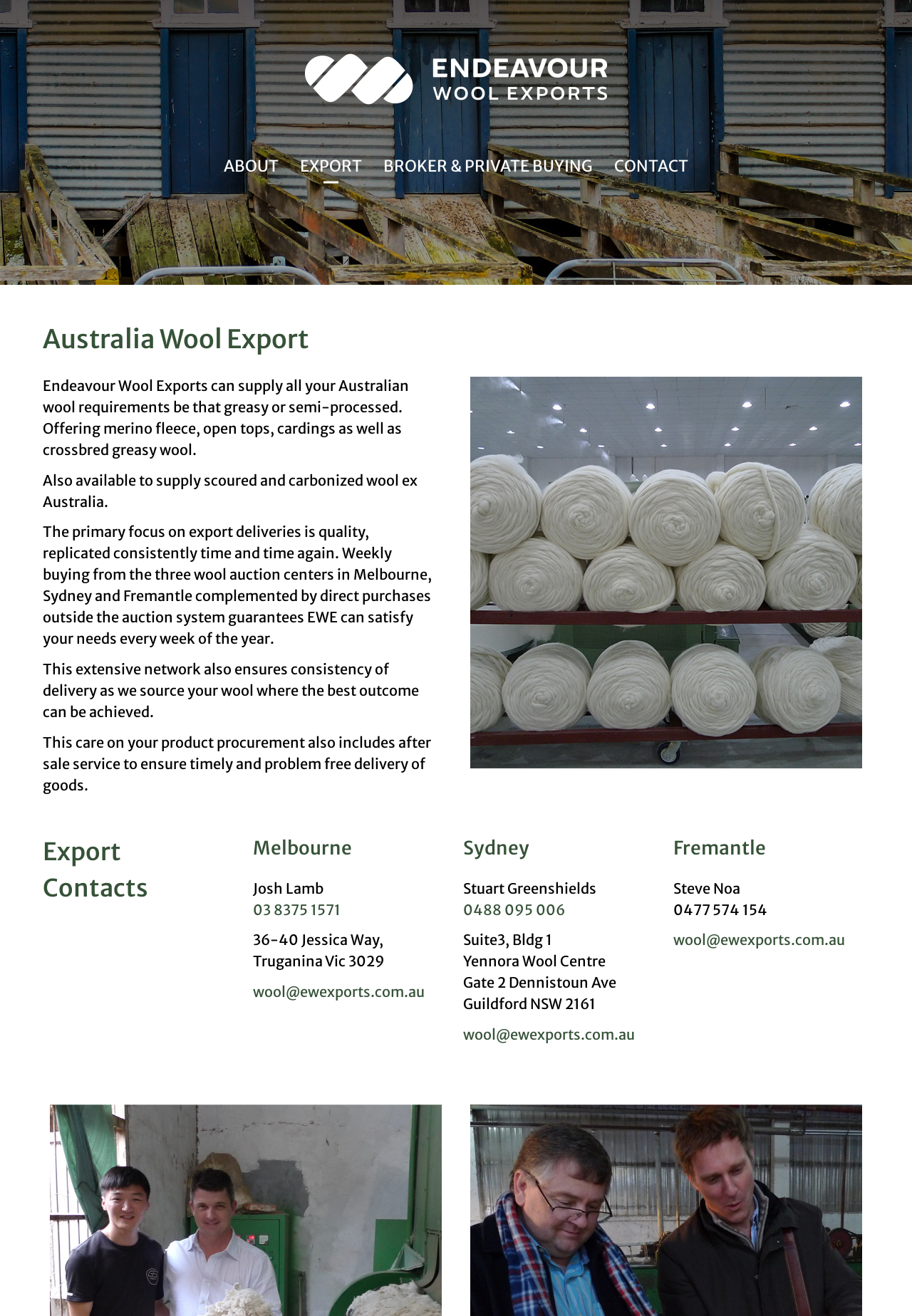What type of wool does Endeavour Wool Exports offer?
Use the information from the screenshot to give a comprehensive response to the question.

Based on the webpage content, Endeavour Wool Exports offers various types of wool, including merino fleece, open tops, cardings, and crossbred greasy wool, as mentioned in the second paragraph of the webpage.